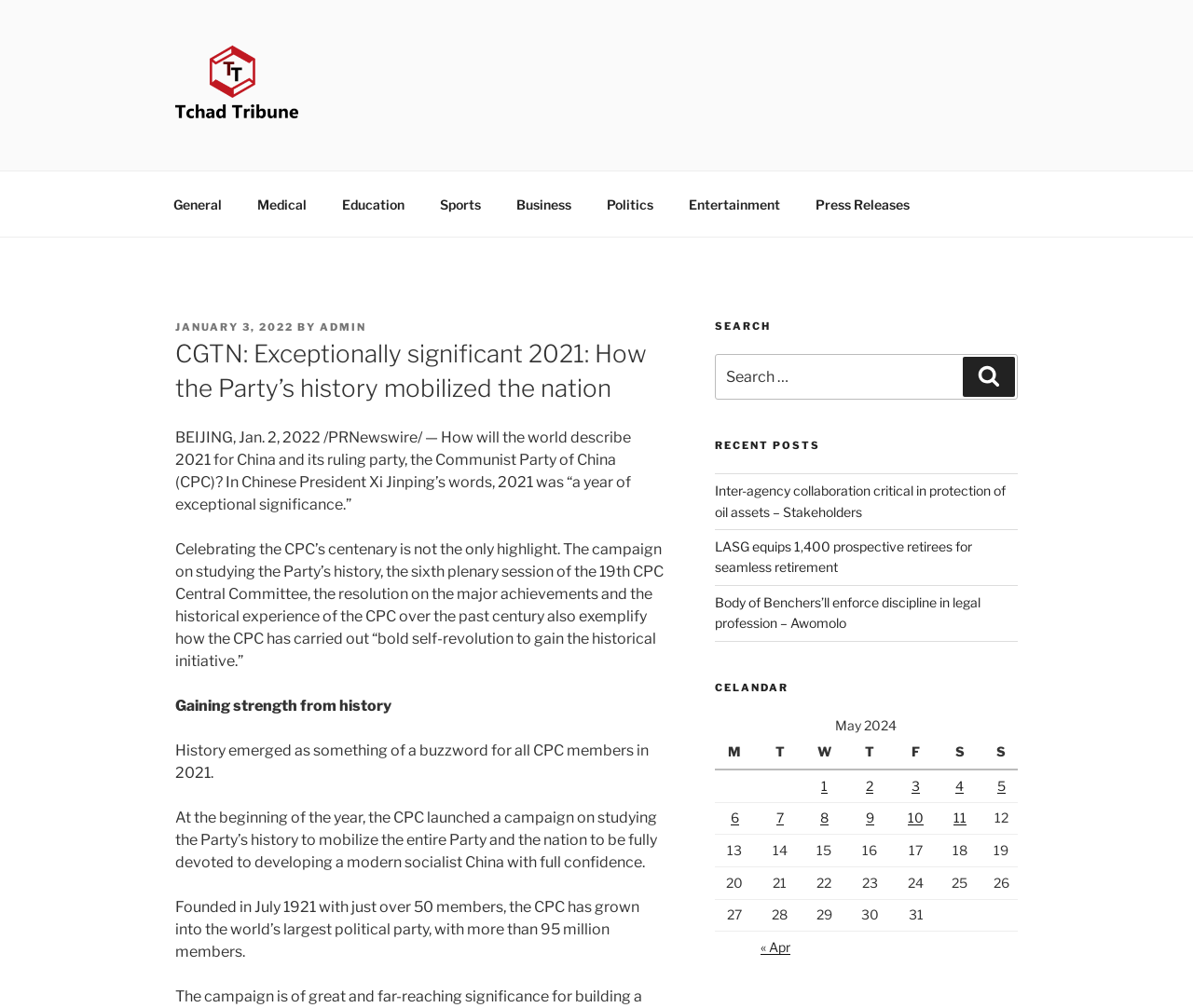Please identify the bounding box coordinates of the region to click in order to complete the task: "Search for something". The coordinates must be four float numbers between 0 and 1, specified as [left, top, right, bottom].

[0.599, 0.352, 0.853, 0.396]